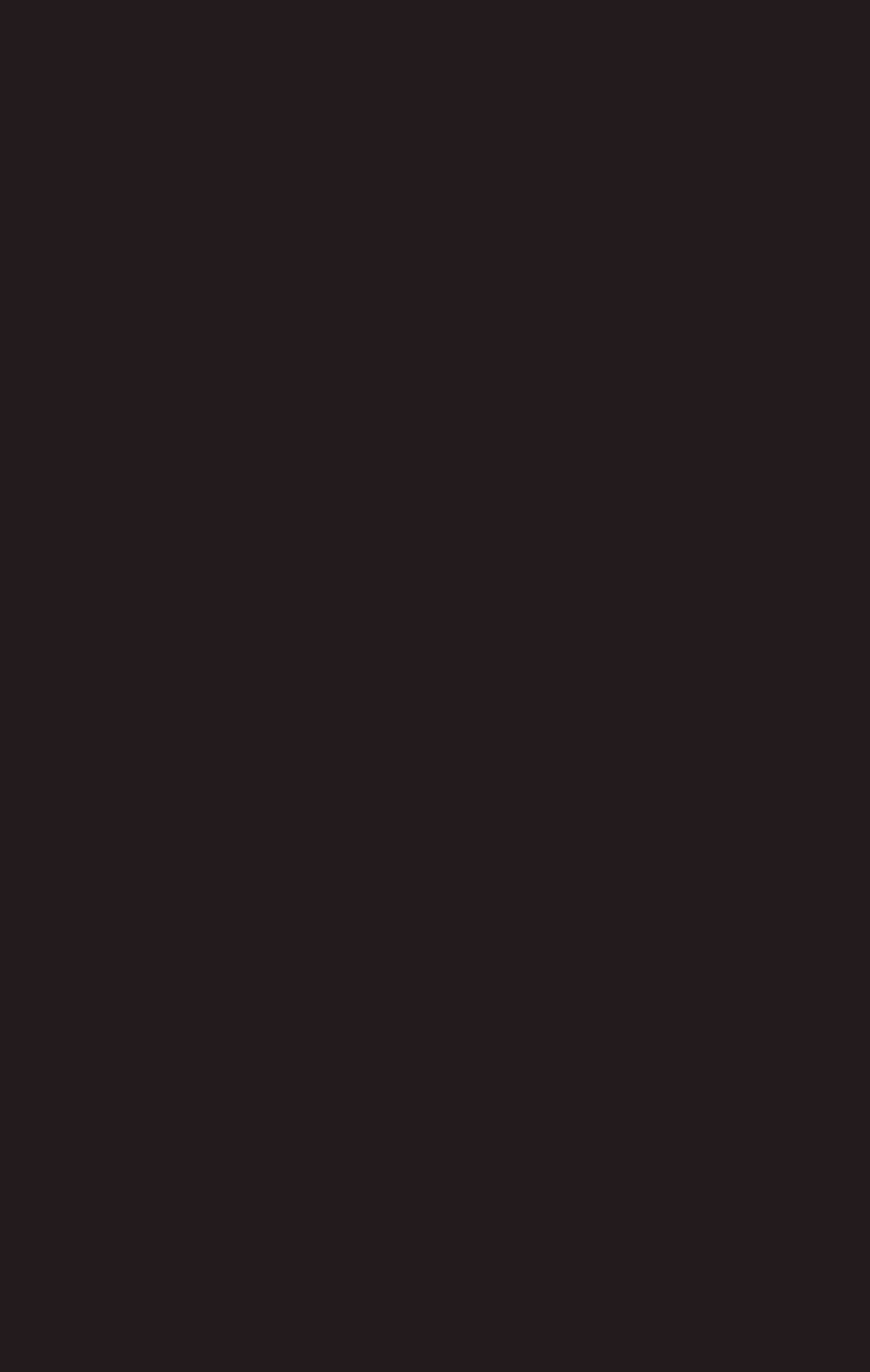Given the element description Tippet Rise Center, identify the bounding box coordinates for the UI element on the webpage screenshot. The format should be (top-left x, top-left y, bottom-right x, bottom-right y), with values between 0 and 1.

[0.538, 0.741, 0.831, 0.76]